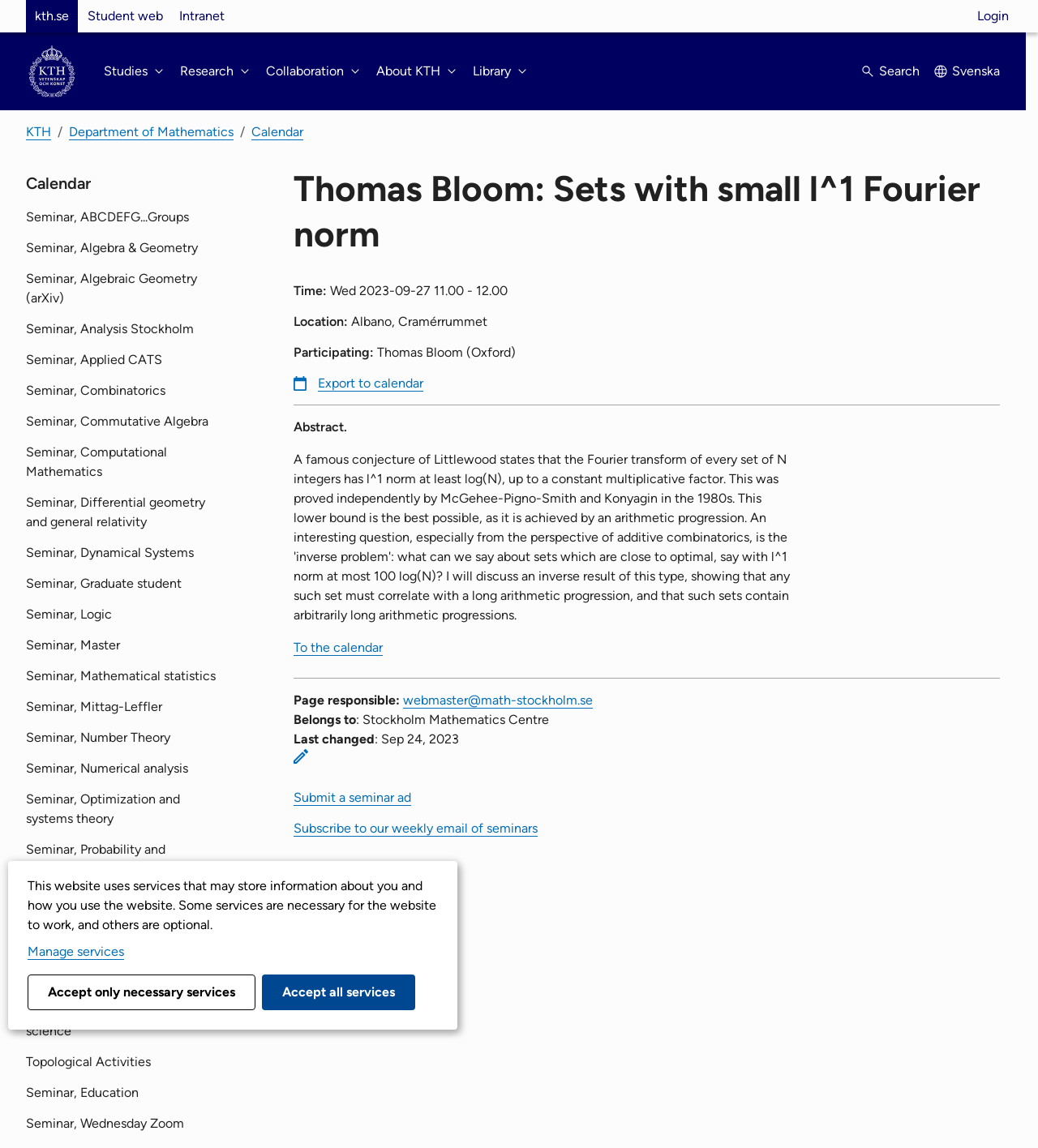Could you find the bounding box coordinates of the clickable area to complete this instruction: "Export the event to calendar"?

[0.283, 0.327, 0.408, 0.34]